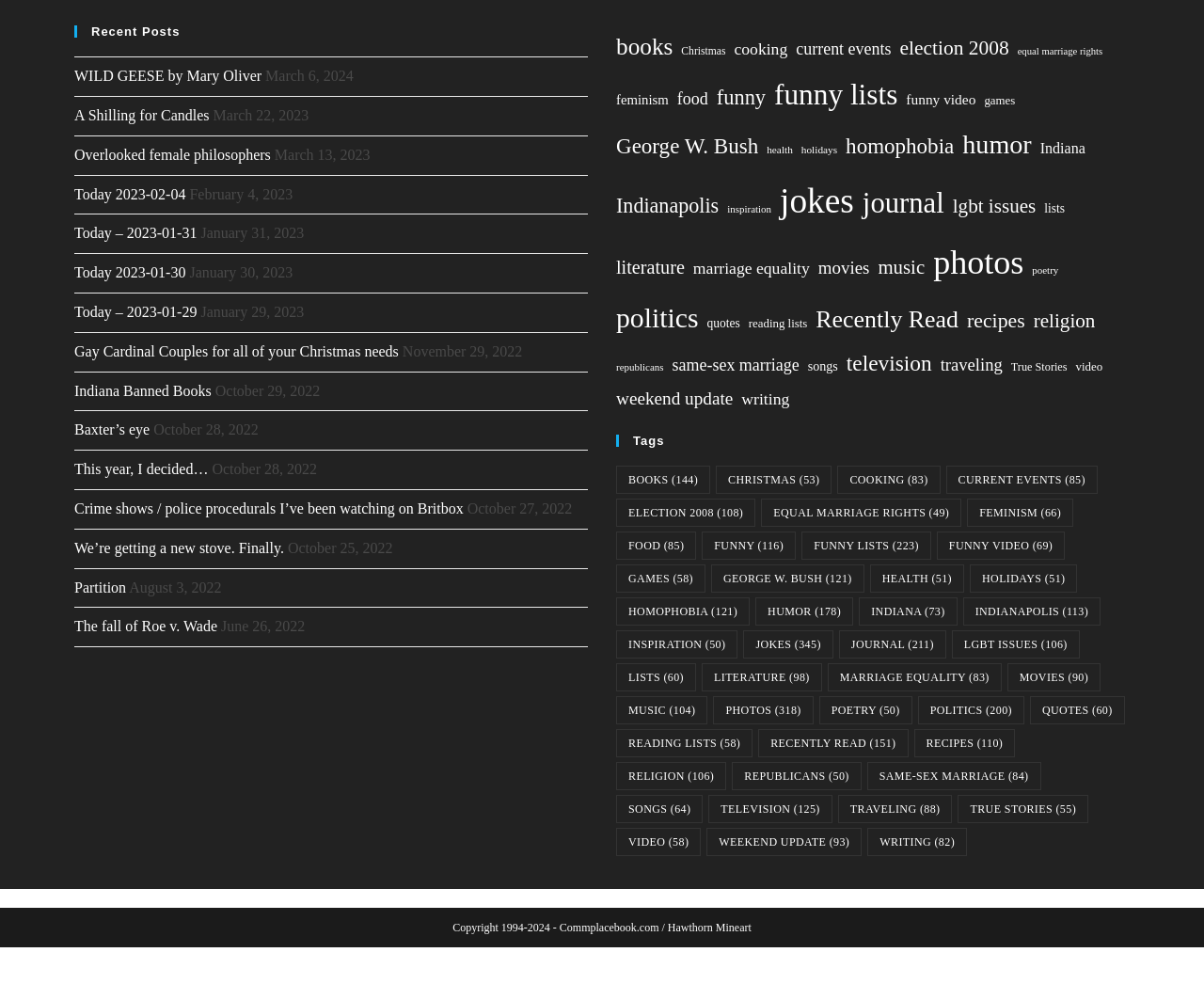Determine the bounding box coordinates for the area you should click to complete the following instruction: "Read 'Today 2023-02-04' post".

[0.062, 0.189, 0.154, 0.205]